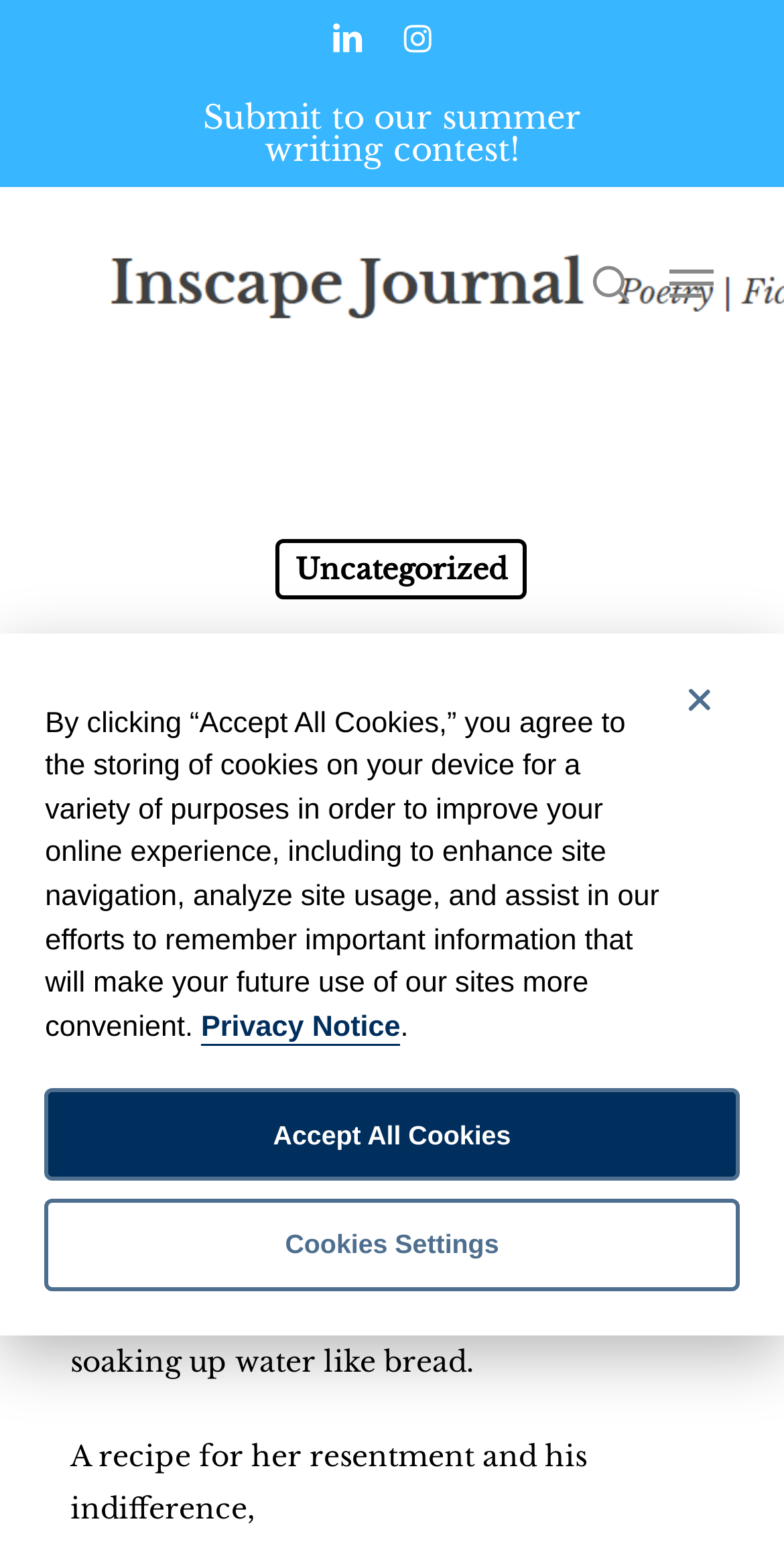Locate the bounding box coordinates of the area you need to click to fulfill this instruction: 'visit linkedin page'. The coordinates must be in the form of four float numbers ranging from 0 to 1: [left, top, right, bottom].

[0.423, 0.008, 0.464, 0.044]